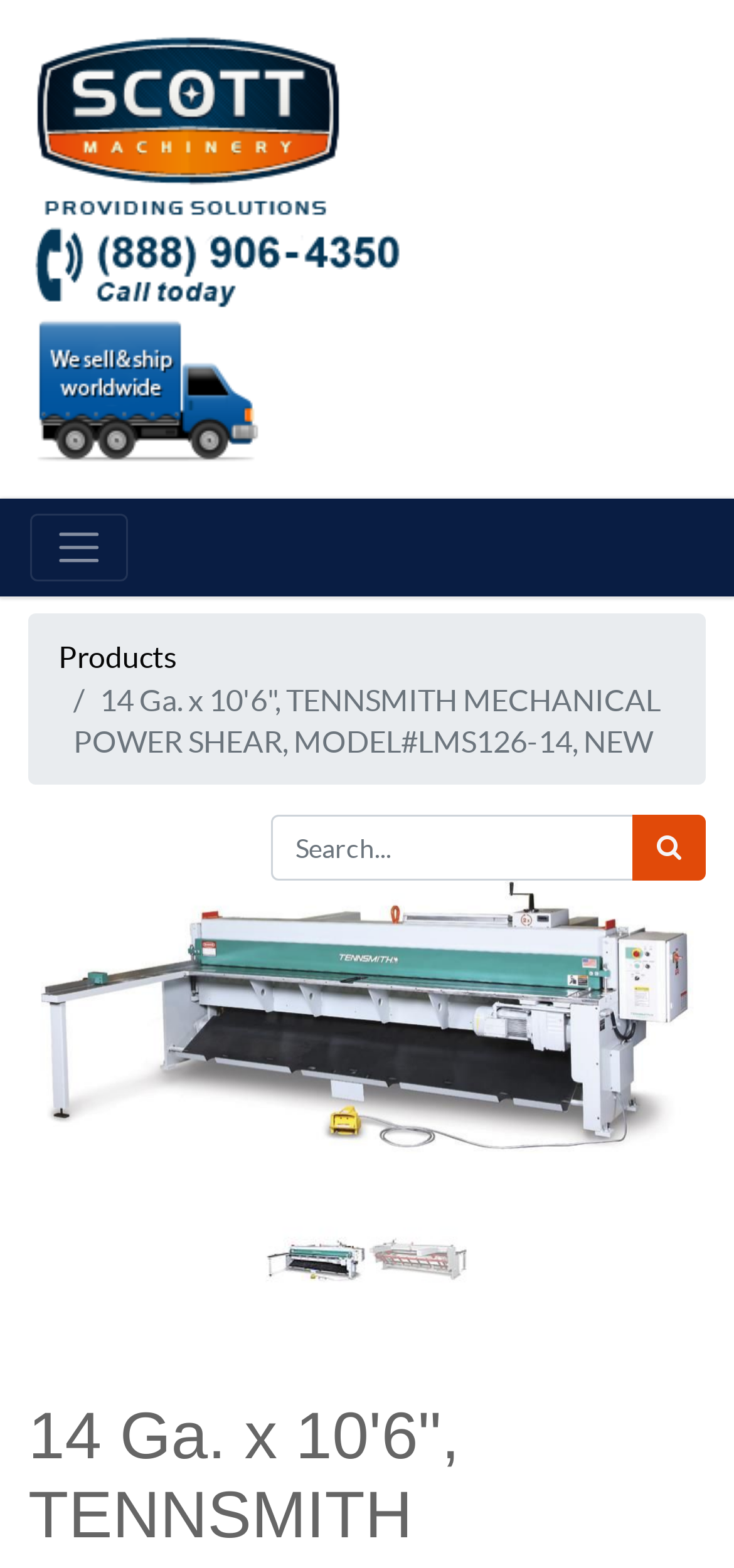From the webpage screenshot, predict the bounding box of the UI element that matches this description: "title="Scott Machinery"".

[0.038, 0.067, 0.472, 0.088]